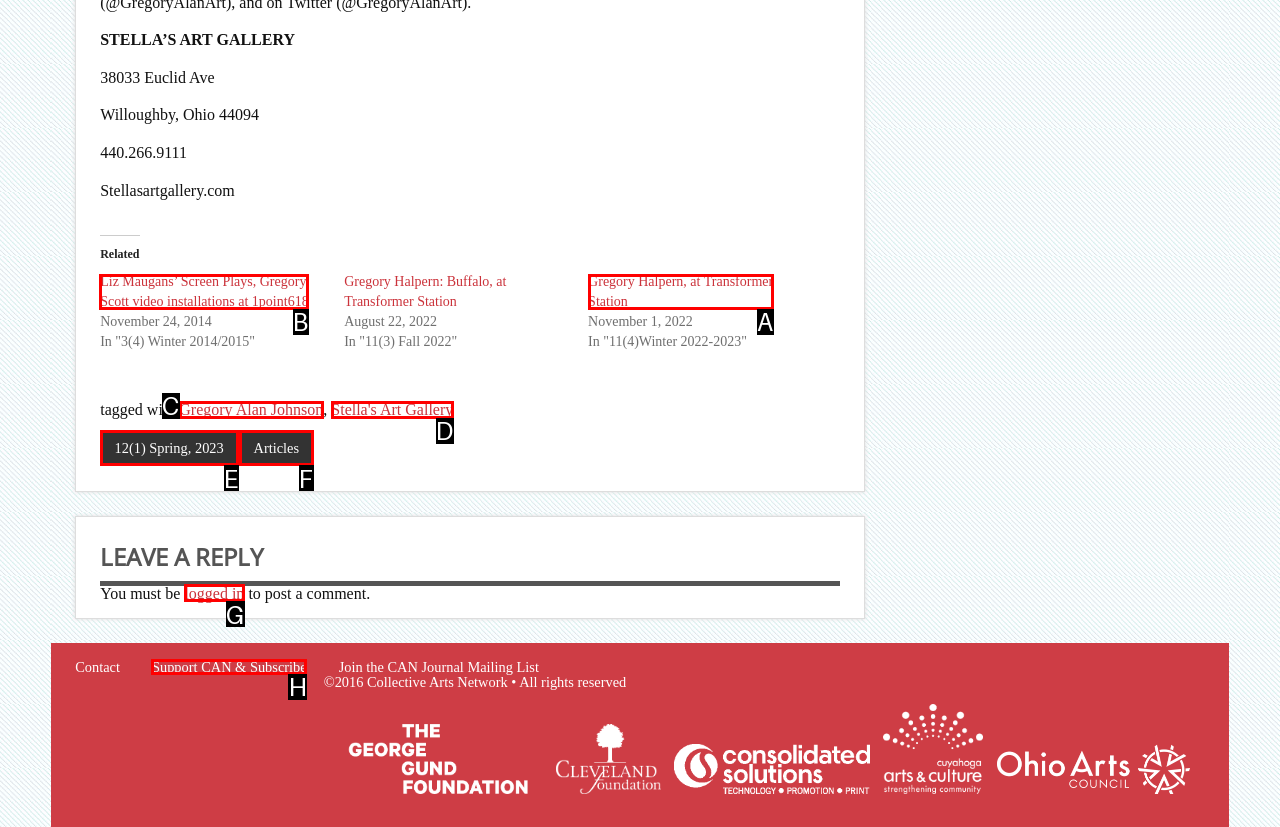Identify the correct option to click in order to accomplish the task: Click on the link to Liz Maugans’ Screen Plays Provide your answer with the letter of the selected choice.

B